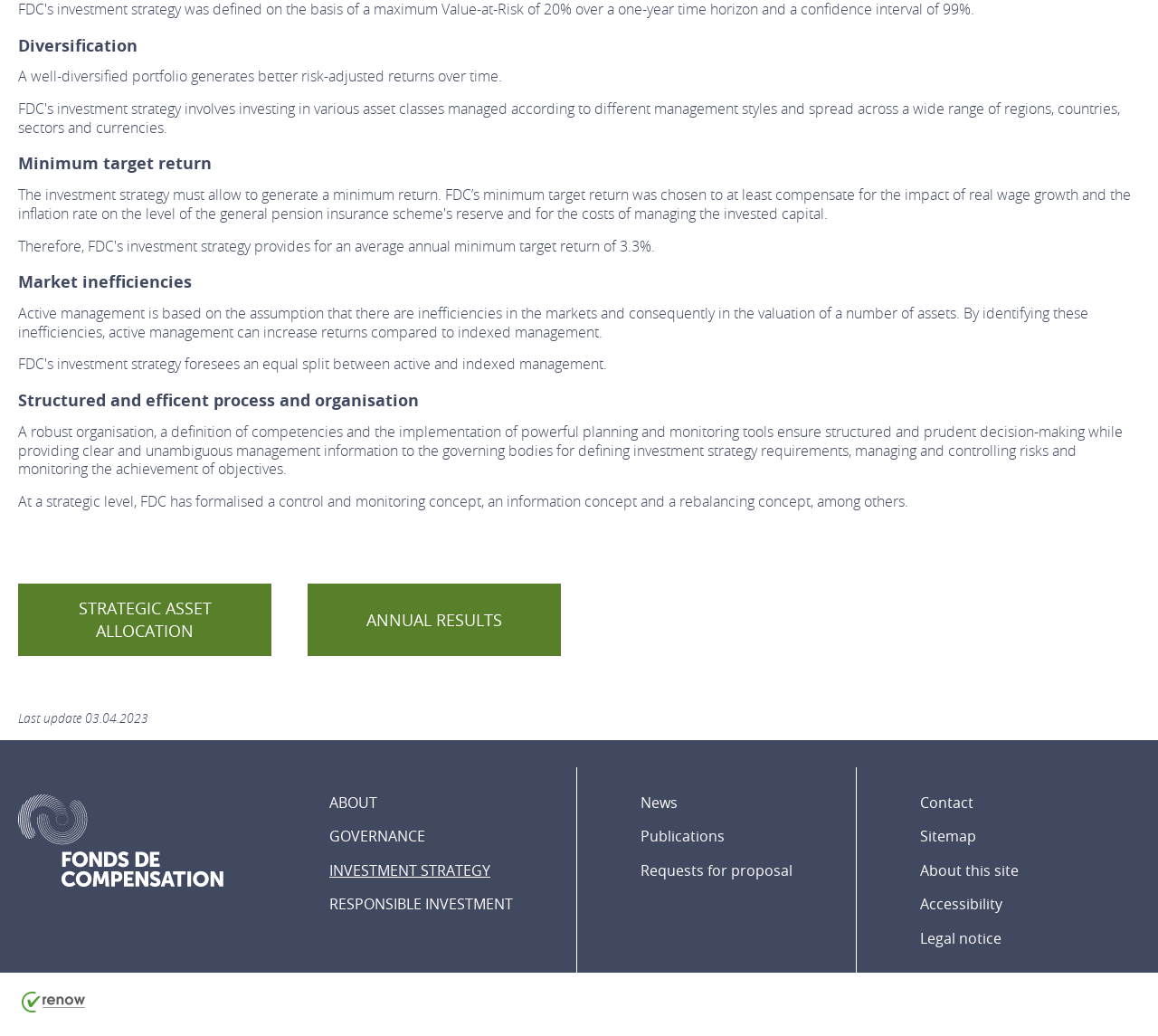Locate the bounding box coordinates of the area where you should click to accomplish the instruction: "Click on Renow".

[0.016, 0.964, 0.077, 0.983]